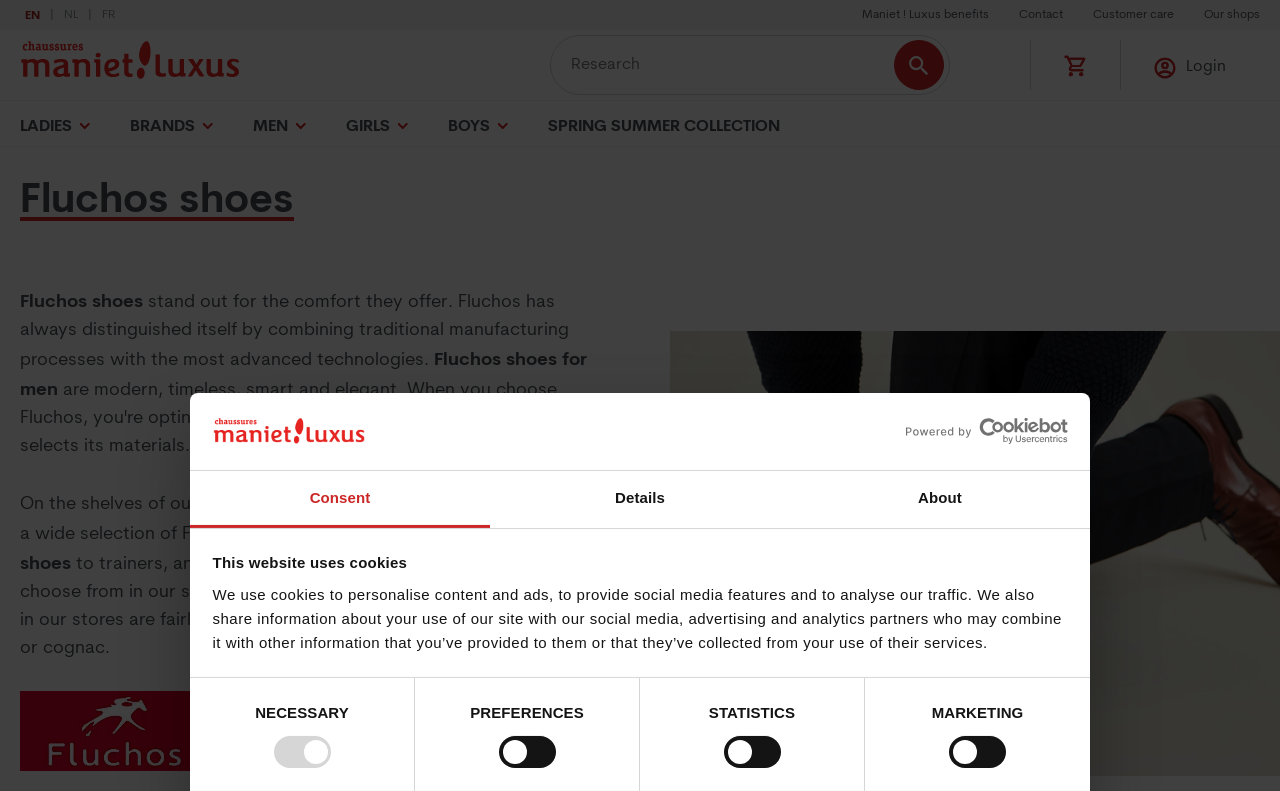Kindly determine the bounding box coordinates for the clickable area to achieve the given instruction: "Click the logo".

[0.166, 0.525, 0.285, 0.565]